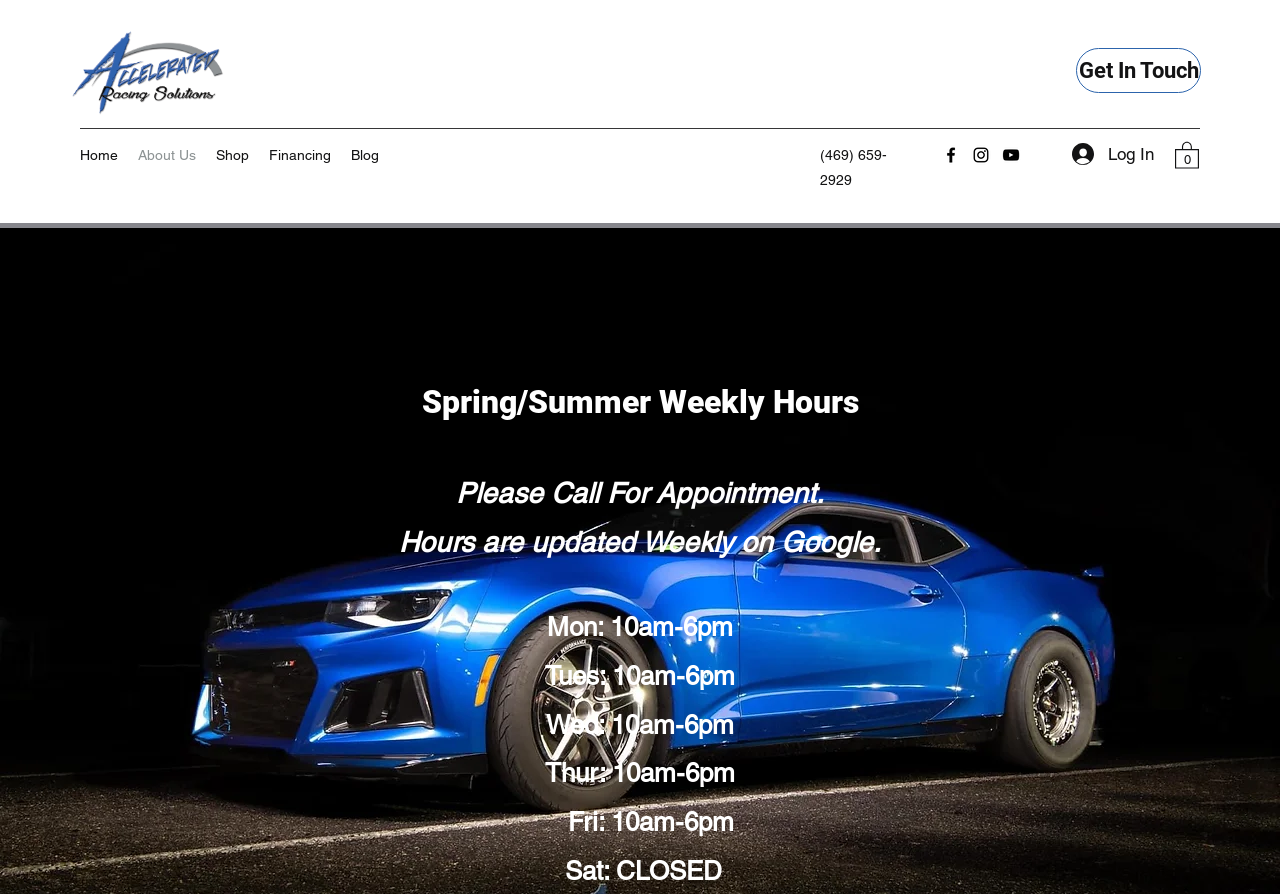Could you specify the bounding box coordinates for the clickable section to complete the following instruction: "View the About Us page"?

[0.1, 0.157, 0.161, 0.19]